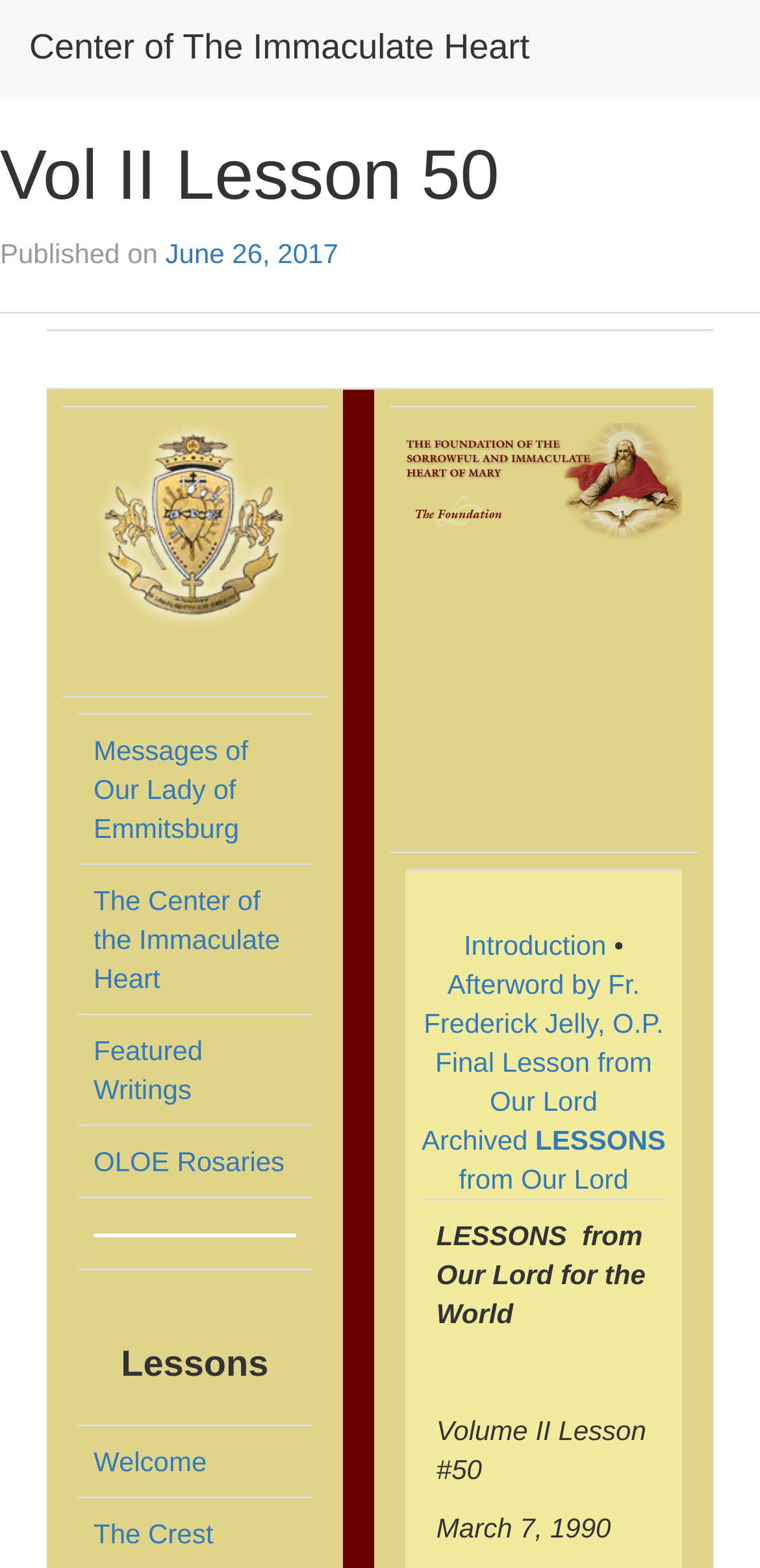How many links are there in the gridcell 'Messages of Our Lady of Emmitsburg'?
Based on the screenshot, answer the question with a single word or phrase.

1